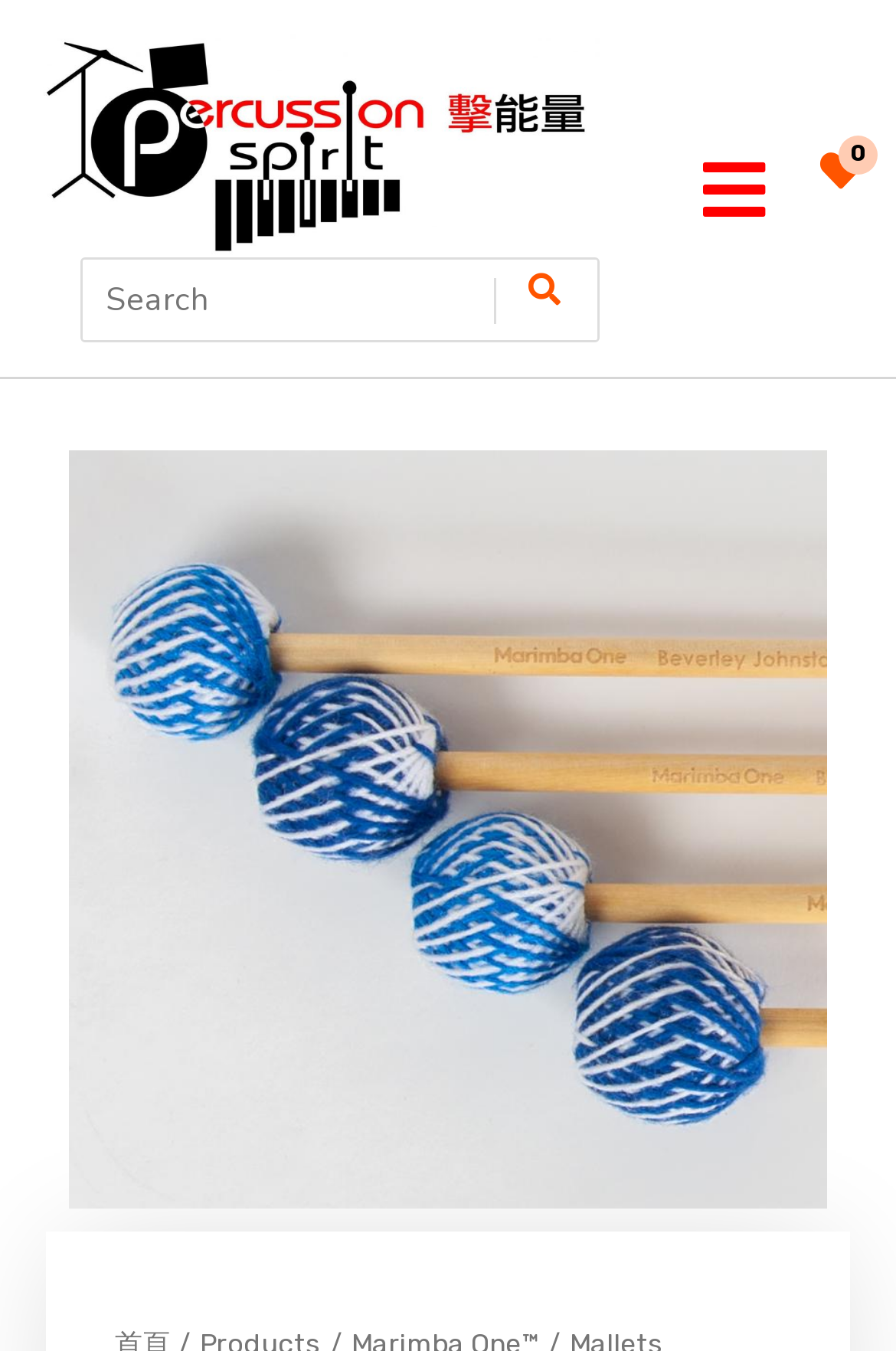Give a full account of the webpage's elements and their arrangement.

The webpage is about Marimba One™ Mallets, specifically the BJR3 model, and is related to PercussionSpirit Music Centre. 

At the top left, there is a link. Next to it, on the same horizontal level, is a search bar with a searchbox labeled "Search for:" and a button with a magnifying glass icon. 

On the top right, there is a button to open or close a menu. Further to the right, there is a link with a shopping cart icon and a number "0" next to it, indicating an empty cart.

Below the top section, the main content of the webpage is dedicated to showcasing the Marimba One™ Mallets – BJR3, with a large image taking up most of the space. The image is accompanied by a link with the same name, which likely provides more information about the product.